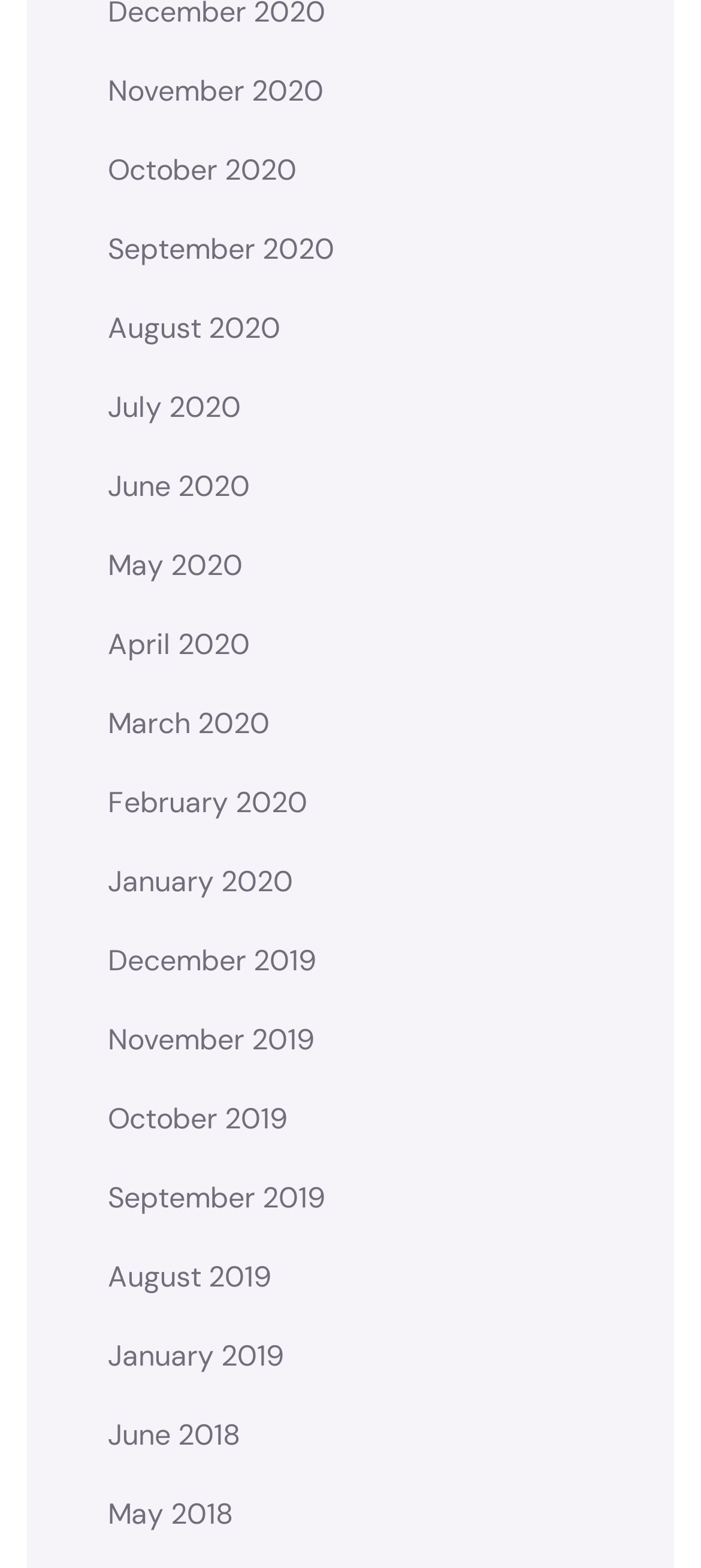Refer to the image and provide an in-depth answer to the question:
How many years are represented?

I analyzed the links on the webpage and found that there are three years represented: 2018, 2019, and 2020.